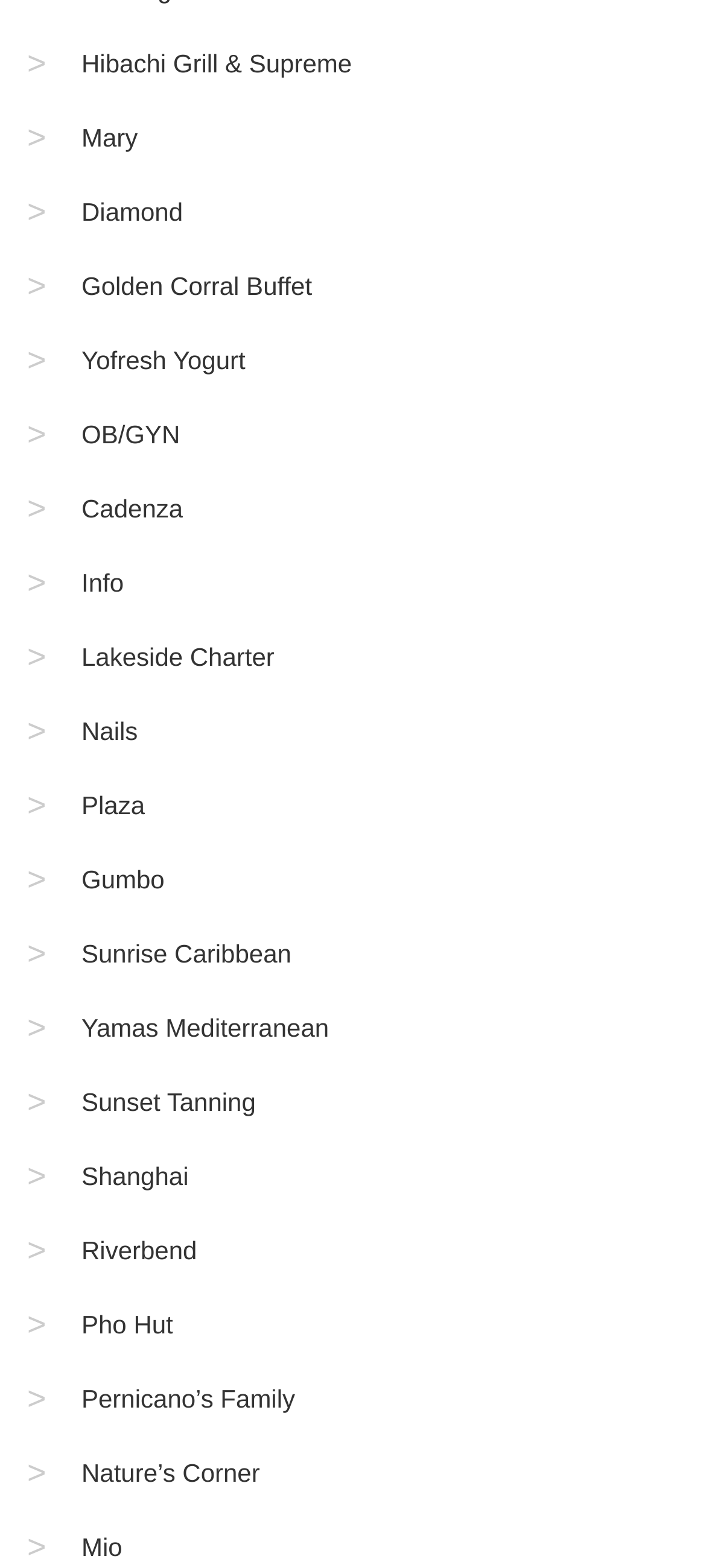What is the first link on the webpage? Observe the screenshot and provide a one-word or short phrase answer.

Hibachi Grill & Supreme